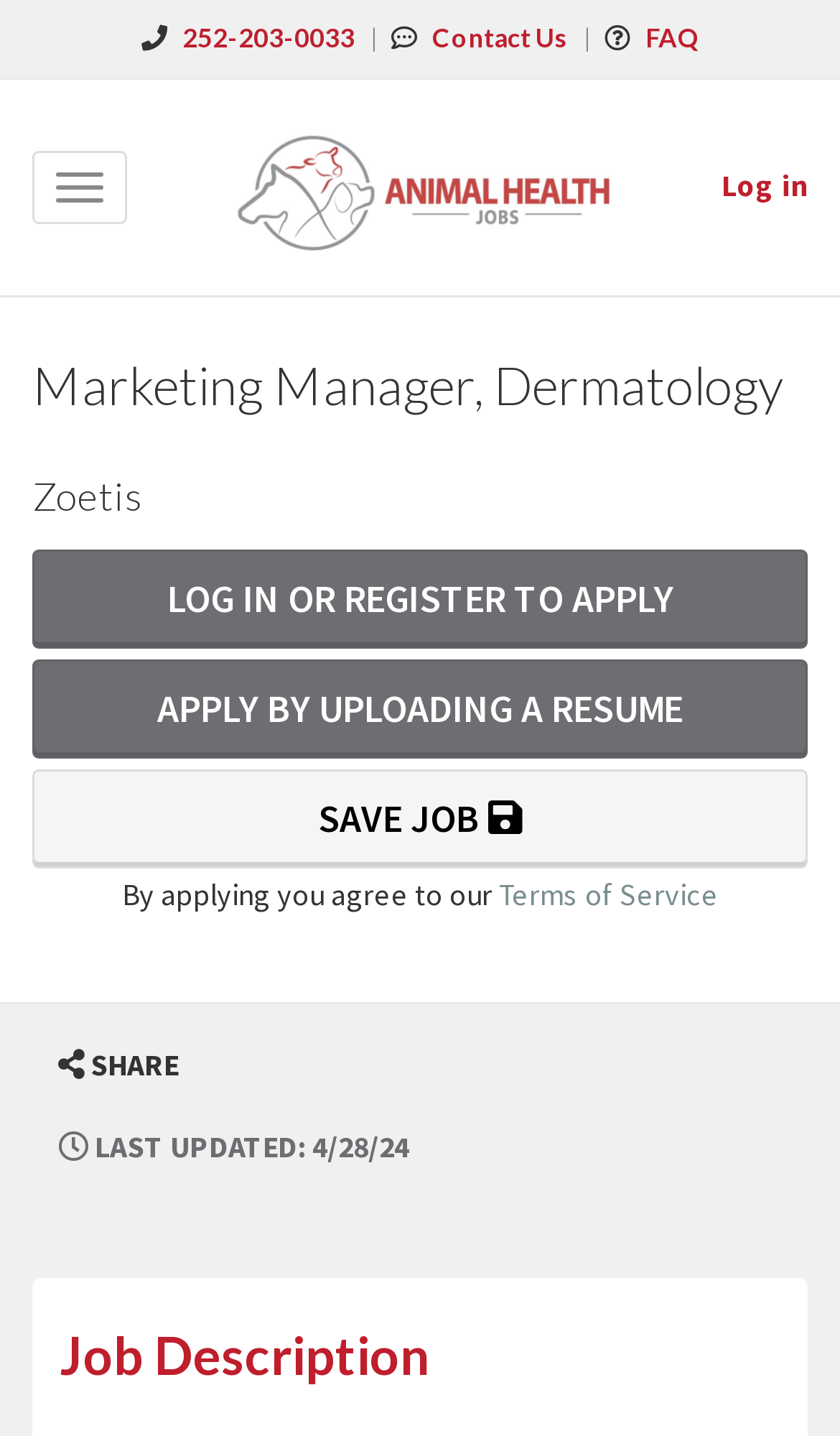Please provide the bounding box coordinates for the element that needs to be clicked to perform the instruction: "Log in to the system". The coordinates must consist of four float numbers between 0 and 1, formatted as [left, top, right, bottom].

[0.859, 0.111, 0.962, 0.149]